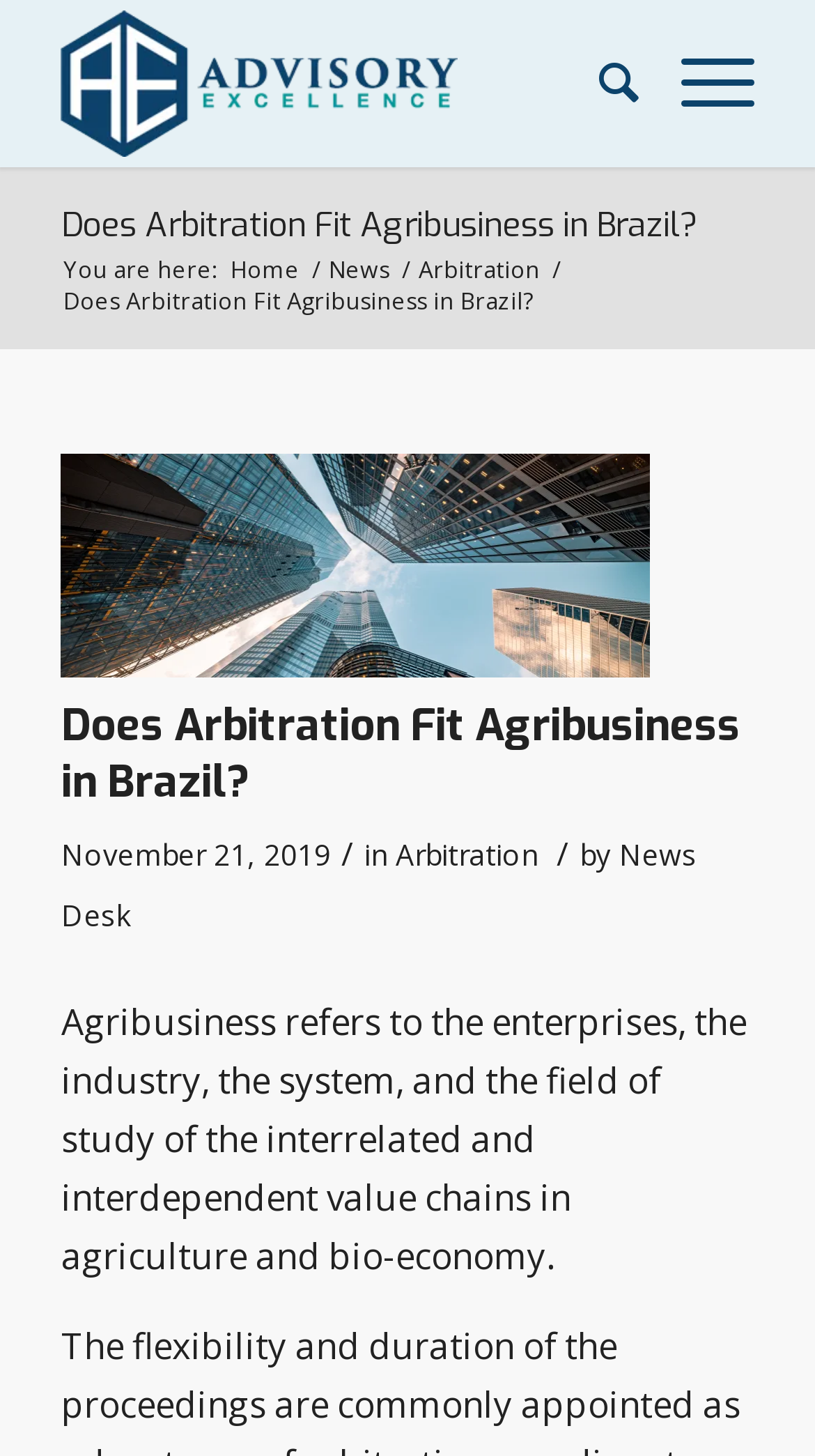Generate a comprehensive description of the webpage content.

The webpage is about an article titled "Does Arbitration Fit Agribusiness in Brazil?" from Advisory Excellence. At the top, there is a logo of Advisory Excellence, an image with the text "Advisory Excellence" on the left side, and two links, "Search" and "Menu", on the right side. 

Below the logo, there is a main heading "Does Arbitration Fit Agribusiness in Brazil?" which is also a link. Underneath, there is a navigation path showing the current location, with links to "Home", "News", and "Arbitration". 

The main content of the article starts with an image, which is an illustration related to the topic. Above the image, there is a heading "Does Arbitration Fit Agribusiness in Brazil?" again, and below the image, there is a paragraph of text describing what agribusiness refers to. 

On the right side of the image, there is a section with the article's metadata, including the date "November 21, 2019", and the categories "Arbitration" and "by News Desk".